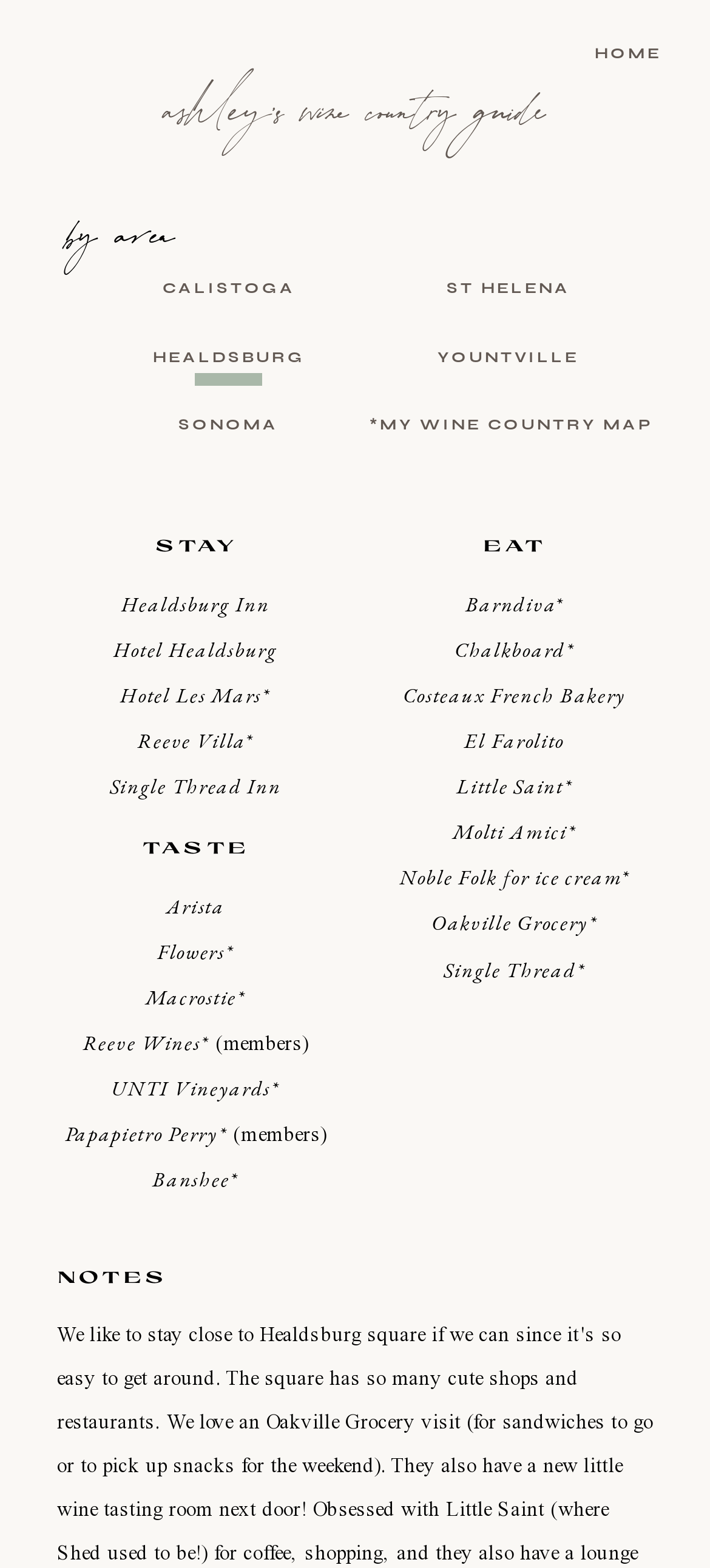Pinpoint the bounding box coordinates of the element to be clicked to execute the instruction: "visit Healdsburg Inn".

[0.171, 0.376, 0.38, 0.394]